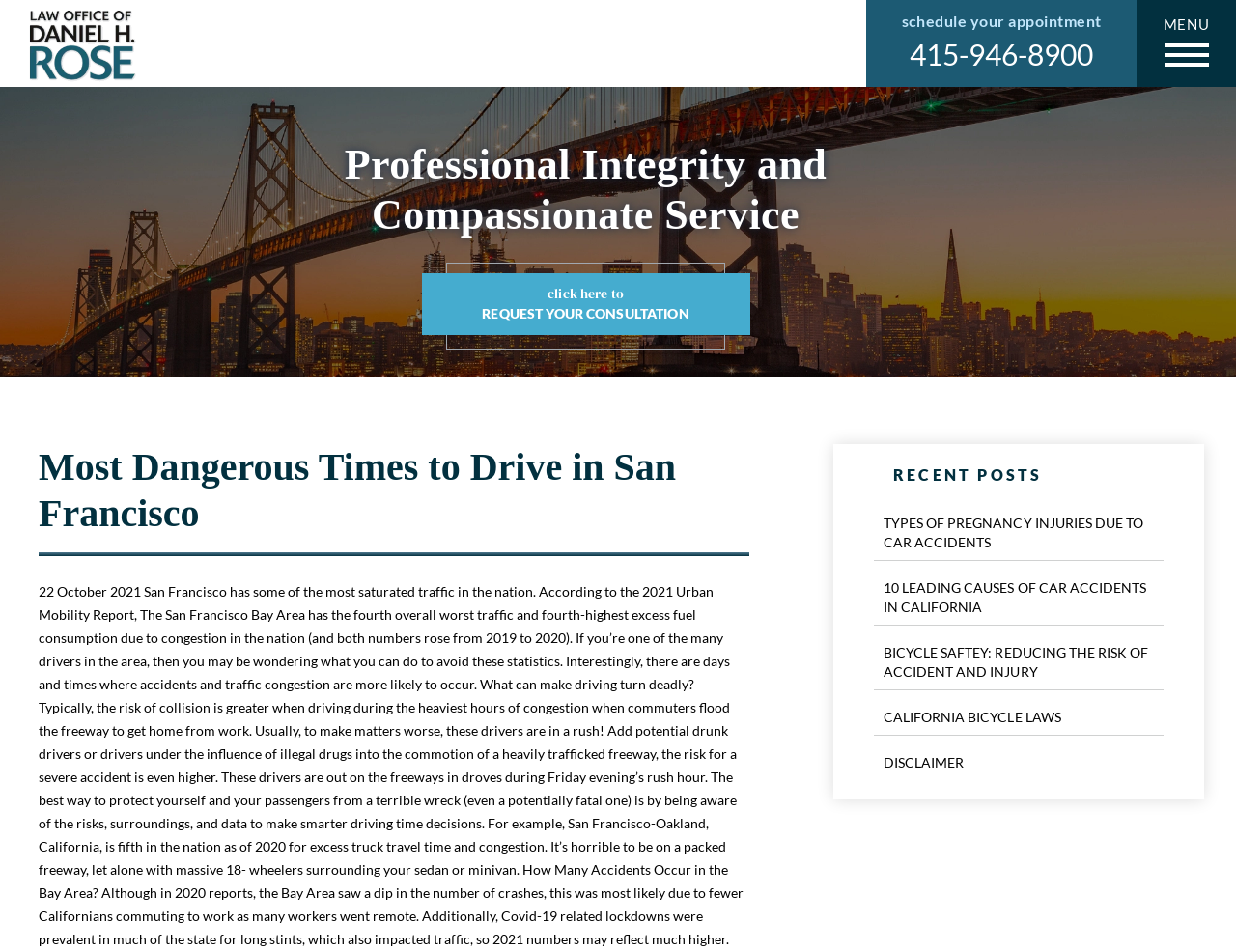What is the name of the law firm?
Give a single word or phrase as your answer by examining the image.

Dan Rose Law